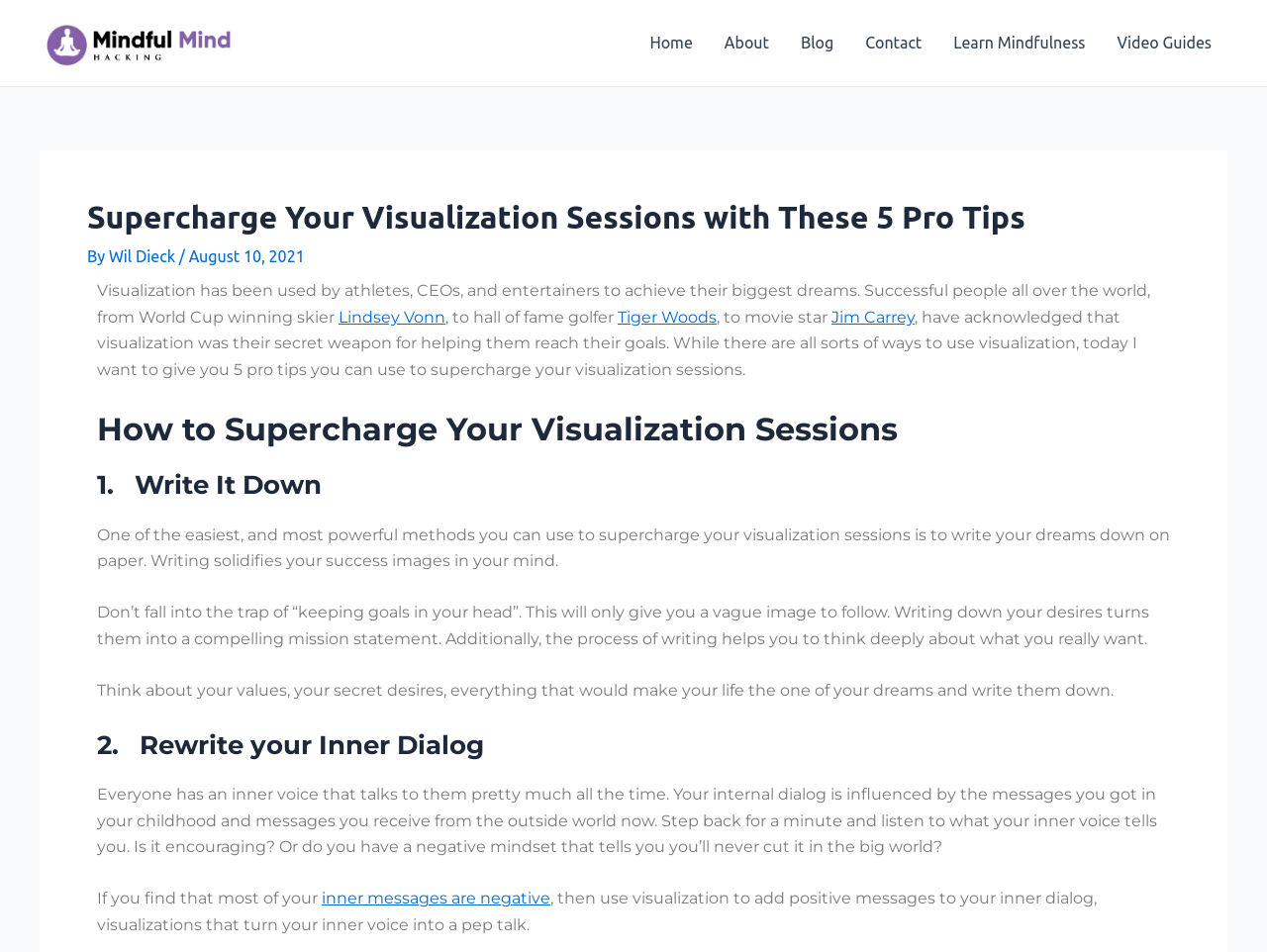Select the bounding box coordinates of the element I need to click to carry out the following instruction: "Get the latest market research reports".

None